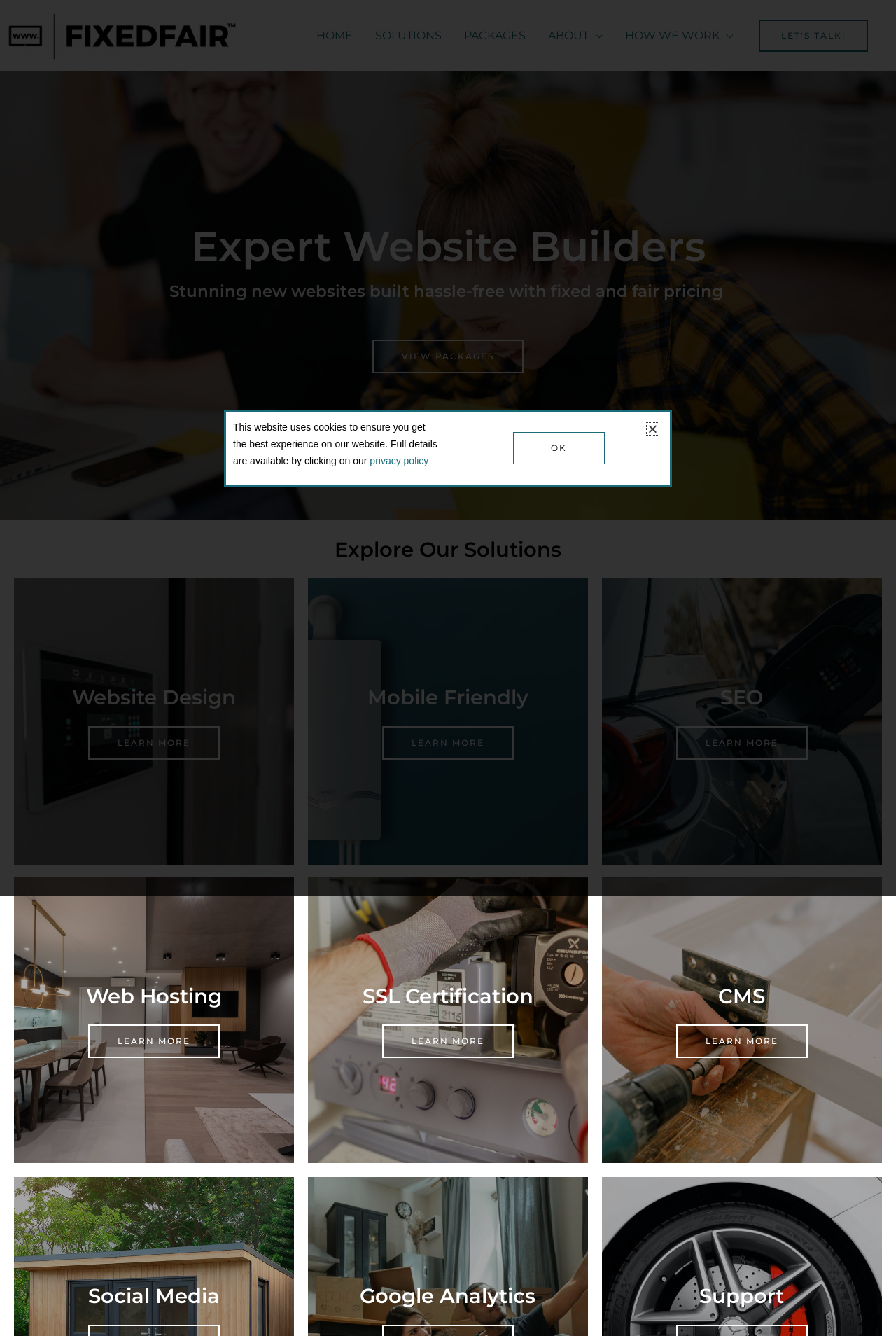What is the first solution offered?
Can you provide an in-depth and detailed response to the question?

I looked at the section 'Explore Our Solutions' and found that the first solution listed is Website Design, which has a link to learn more.